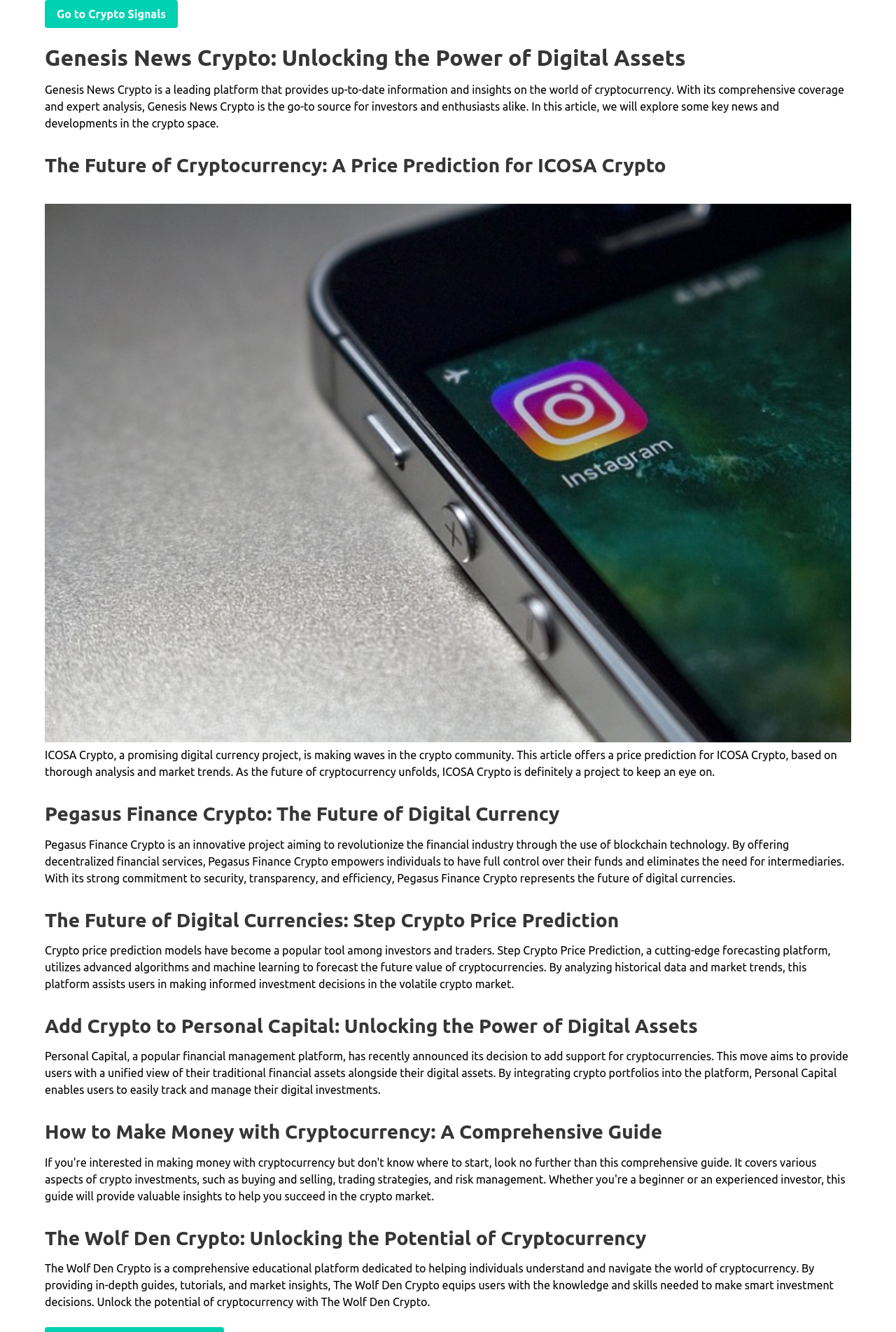Offer an in-depth caption of the entire webpage.

The webpage is a cryptocurrency news and information platform called Genesis News Crypto. At the top, there is a link to "Crypto Signals" on the left side. Below it, there is a large article section that takes up most of the page. The article section is headed by a title "Genesis News Crypto: Unlocking the Power of Digital Assets" which is also the title of the webpage.

The article section is divided into several subsections, each with its own heading and content. The first subsection provides an introduction to Genesis News Crypto, describing it as a leading platform for cryptocurrency information and insights. Below it, there is an image that takes up a significant portion of the page.

The subsequent subsections are dedicated to various cryptocurrency-related topics, including ICOSA Crypto, Pegasus Finance Crypto, Step Crypto Price Prediction, and more. Each subsection has a heading and a brief description of the topic, providing information and insights on the respective cryptocurrency projects.

The articles are arranged in a vertical layout, with each subsection positioned below the previous one. The headings are prominently displayed, and the text is concise and informative. There are no images other than the one mentioned earlier, which is placed below the introduction section. Overall, the webpage is a comprehensive resource for cryptocurrency enthusiasts and investors, providing valuable information and insights on various digital assets.